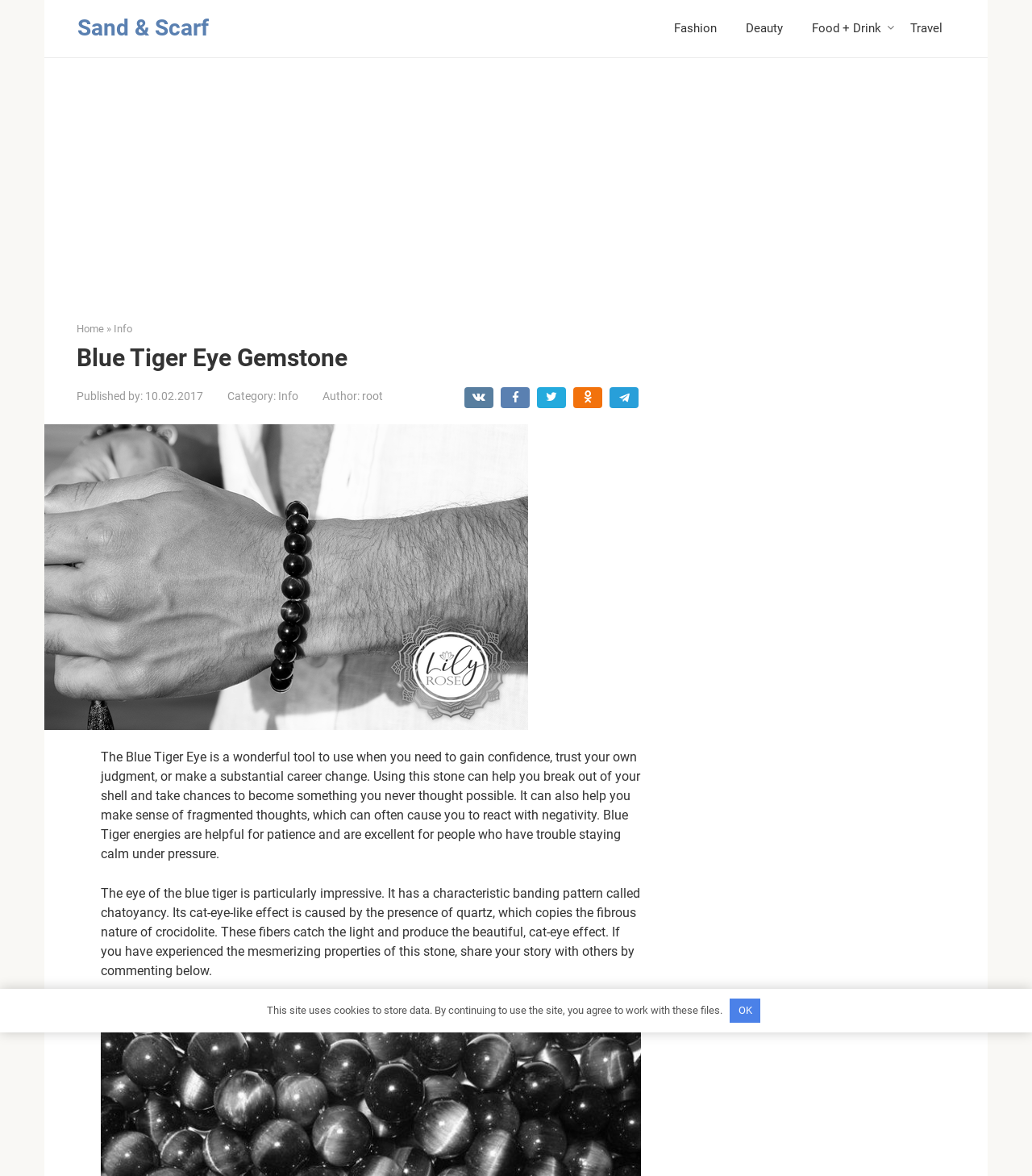Please provide a one-word or phrase answer to the question: 
What is the name of the gemstone?

Blue Tiger Eye